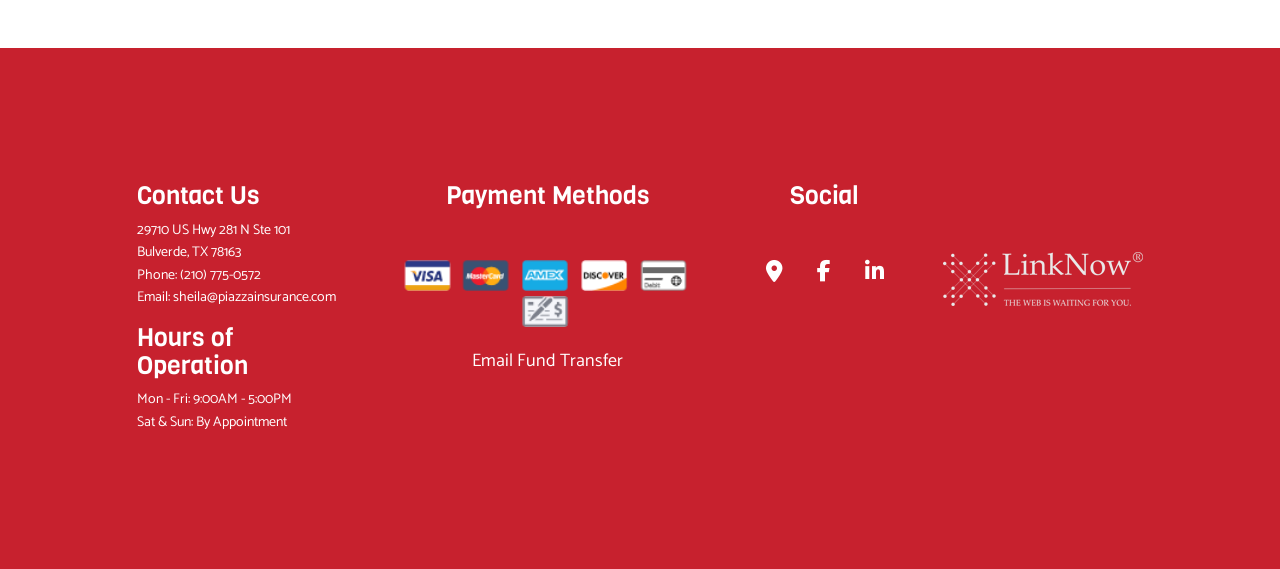What are the hours of operation on Saturday and Sunday?
Using the image as a reference, give a one-word or short phrase answer.

By Appointment